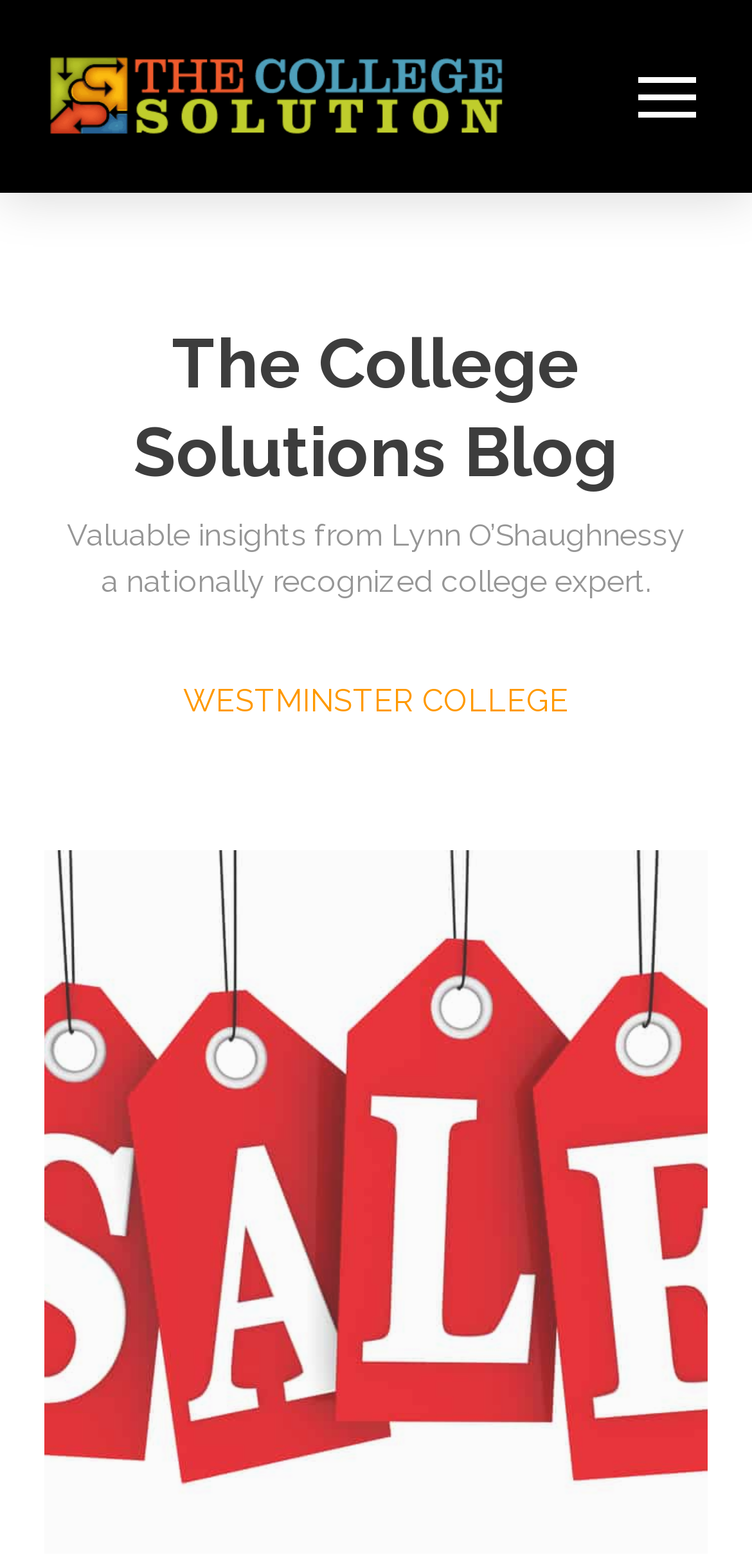Using the element description alt="The College Solution", predict the bounding box coordinates for the UI element. Provide the coordinates in (top-left x, top-left y, bottom-right x, bottom-right y) format with values ranging from 0 to 1.

[0.051, 0.026, 0.692, 0.097]